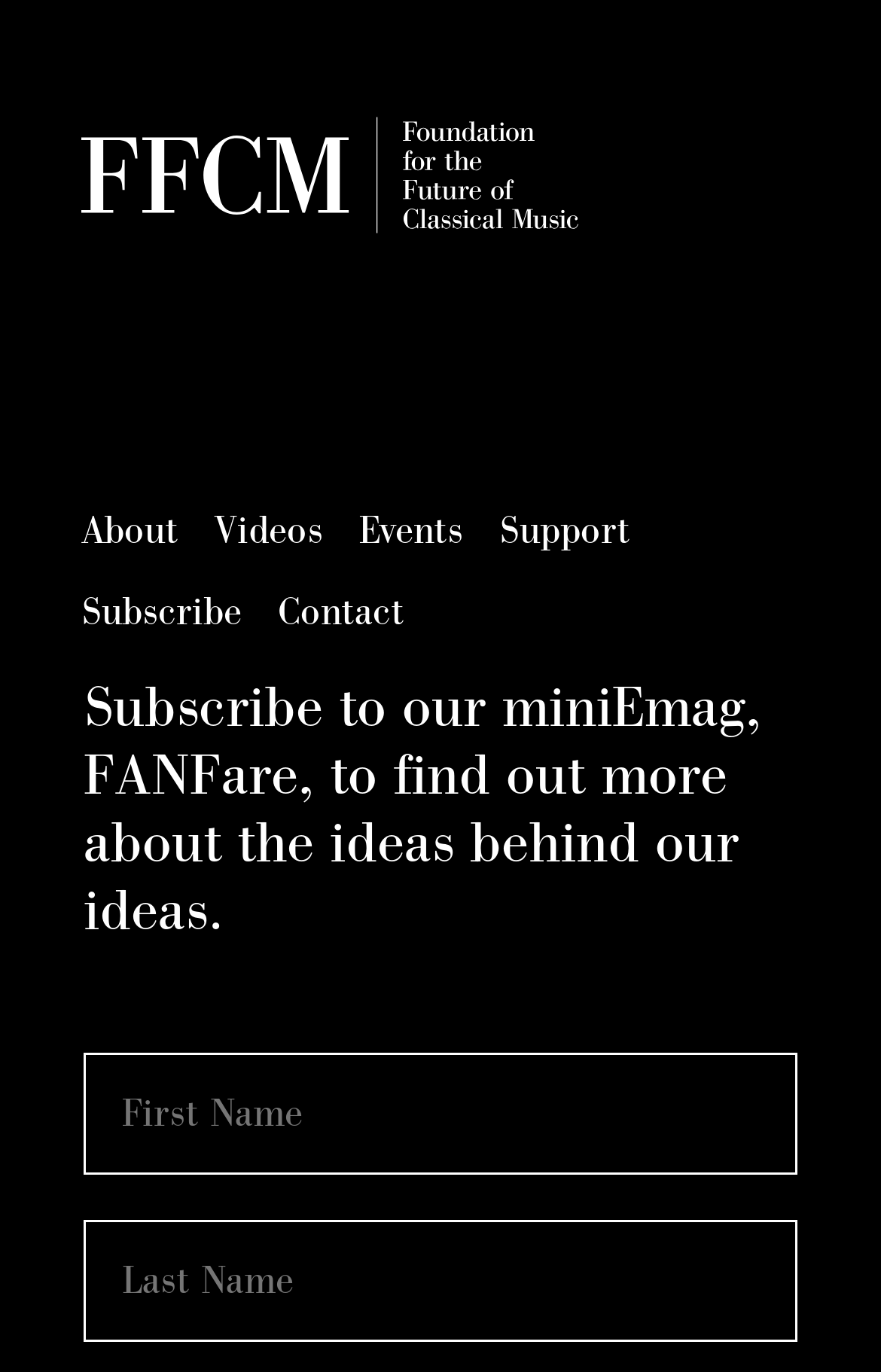What is the layout of the navigation links?
Look at the image and answer with only one word or phrase.

Horizontal